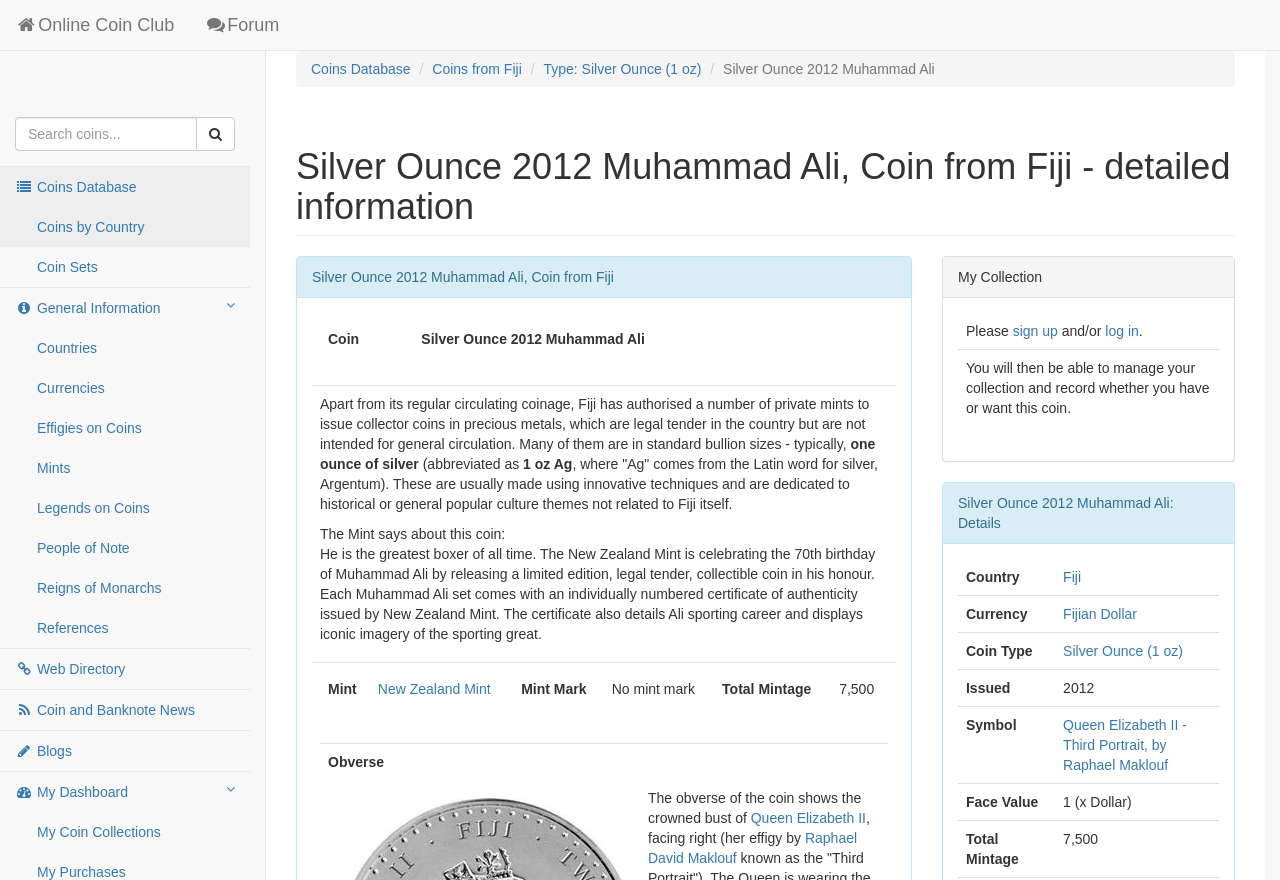Detail the webpage's structure and highlights in your description.

This webpage is about a specific coin, the Silver Ounce 2012 Muhammad Ali, from Fiji. At the top, there is a navigation bar with links to various sections of the website, including the coin database, forums, and a search function. Below the navigation bar, there is a breadcrumb trail showing the path to the current page.

The main content of the page is divided into two sections. On the left, there is a table with detailed information about the coin, including its mint, mint mark, total mintage, obverse, and other specifications. On the right, there is a section titled "My Collection" where users can manage their coin collection and record whether they have or want this coin.

Above the table, there is a heading that reads "Silver Ounce 2012 Muhammad Ali, Coin from Fiji - detailed information". Below the heading, there is a paragraph of text that describes the coin, including its features and the occasion it was released for.

The table has several rows, each with a row header and a grid cell containing information about the coin. The row headers include "Mint", "Mint Mark", "Total Mintage", "Obverse", and others. The grid cells contain the corresponding information, such as "New Zealand Mint", "No mint mark", and "7,500".

Below the table, there is another section with more information about the coin, including its country of origin, currency, coin type, and issue date. This section is organized into rows, each with a row header and a grid cell containing the information.

Overall, the webpage provides detailed information about the Silver Ounce 2012 Muhammad Ali coin, including its specifications, features, and history.